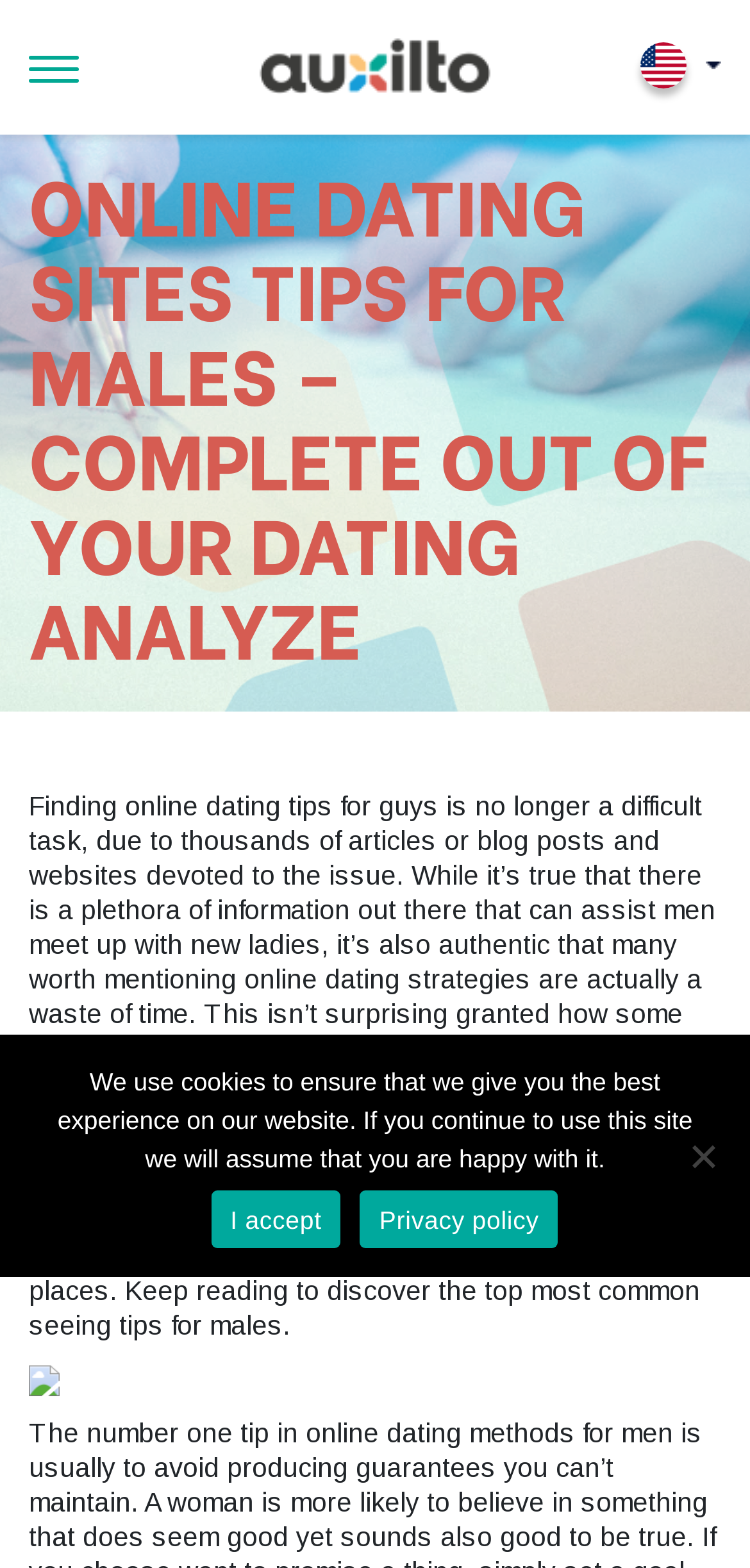Can you give a comprehensive explanation to the question given the content of the image?
What is the format of the webpage content?

The webpage content is presented in a combination of text and image formats, with static text providing the main content and an image accompanying the text.